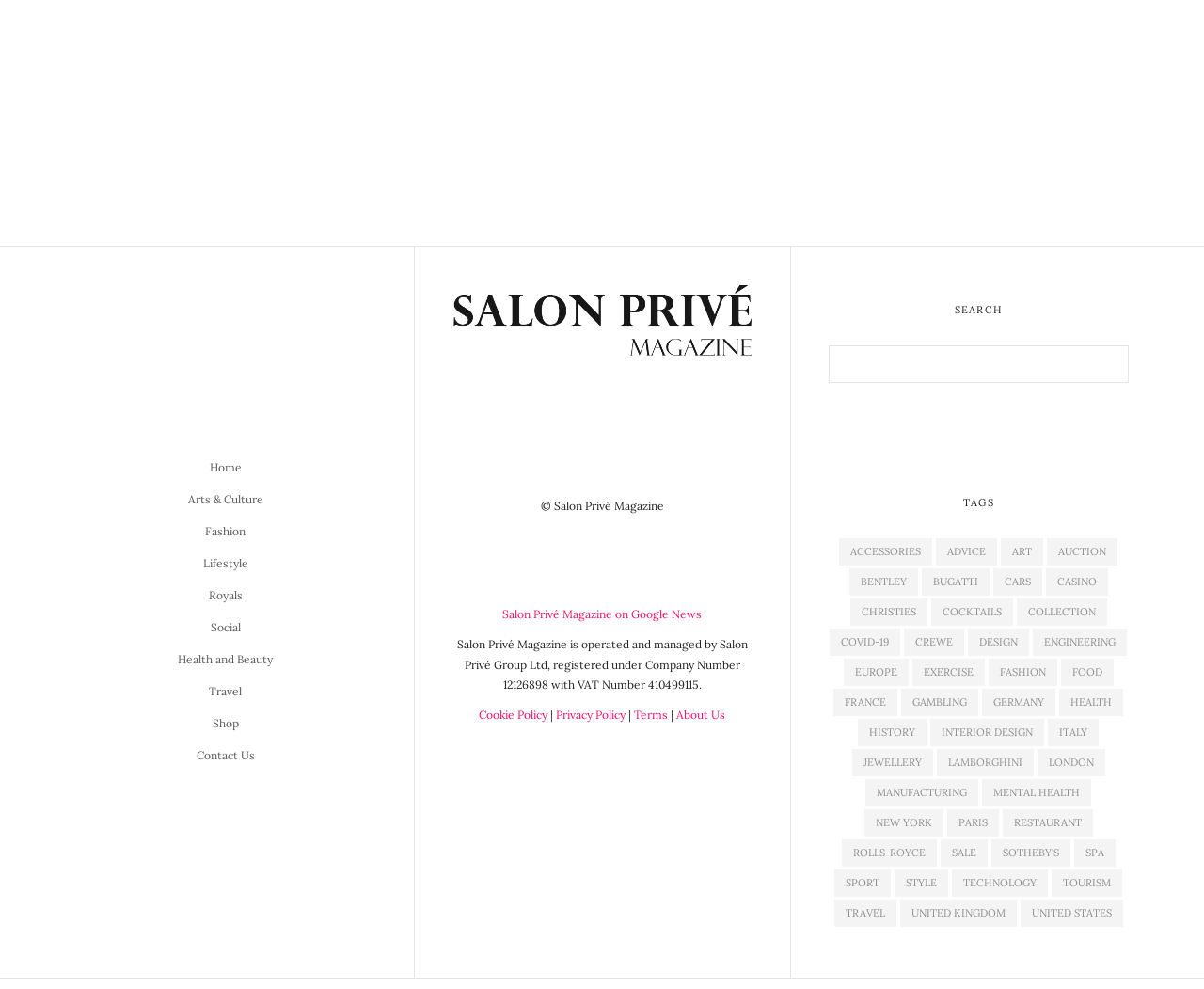Show the bounding box coordinates for the HTML element as described: "About us".

None